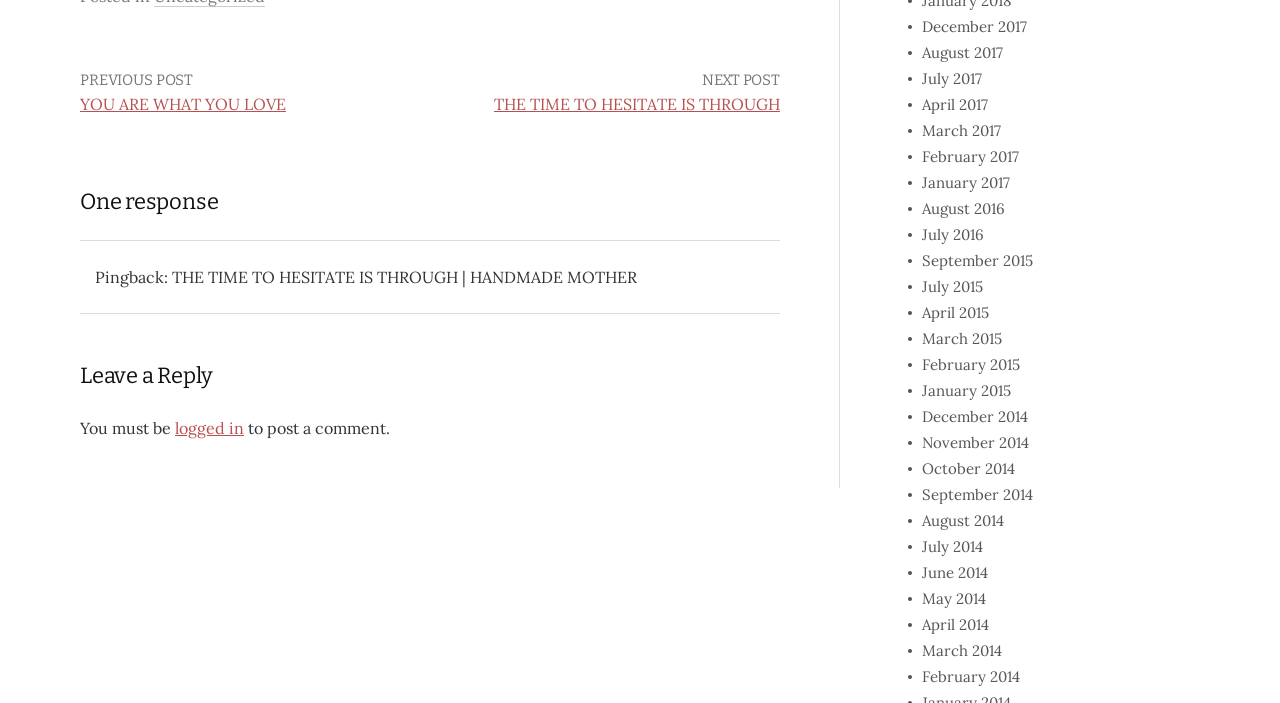Find the bounding box coordinates of the clickable element required to execute the following instruction: "Click on the 'NEXT POST' button". Provide the coordinates as four float numbers between 0 and 1, i.e., [left, top, right, bottom].

[0.363, 0.097, 0.609, 0.131]